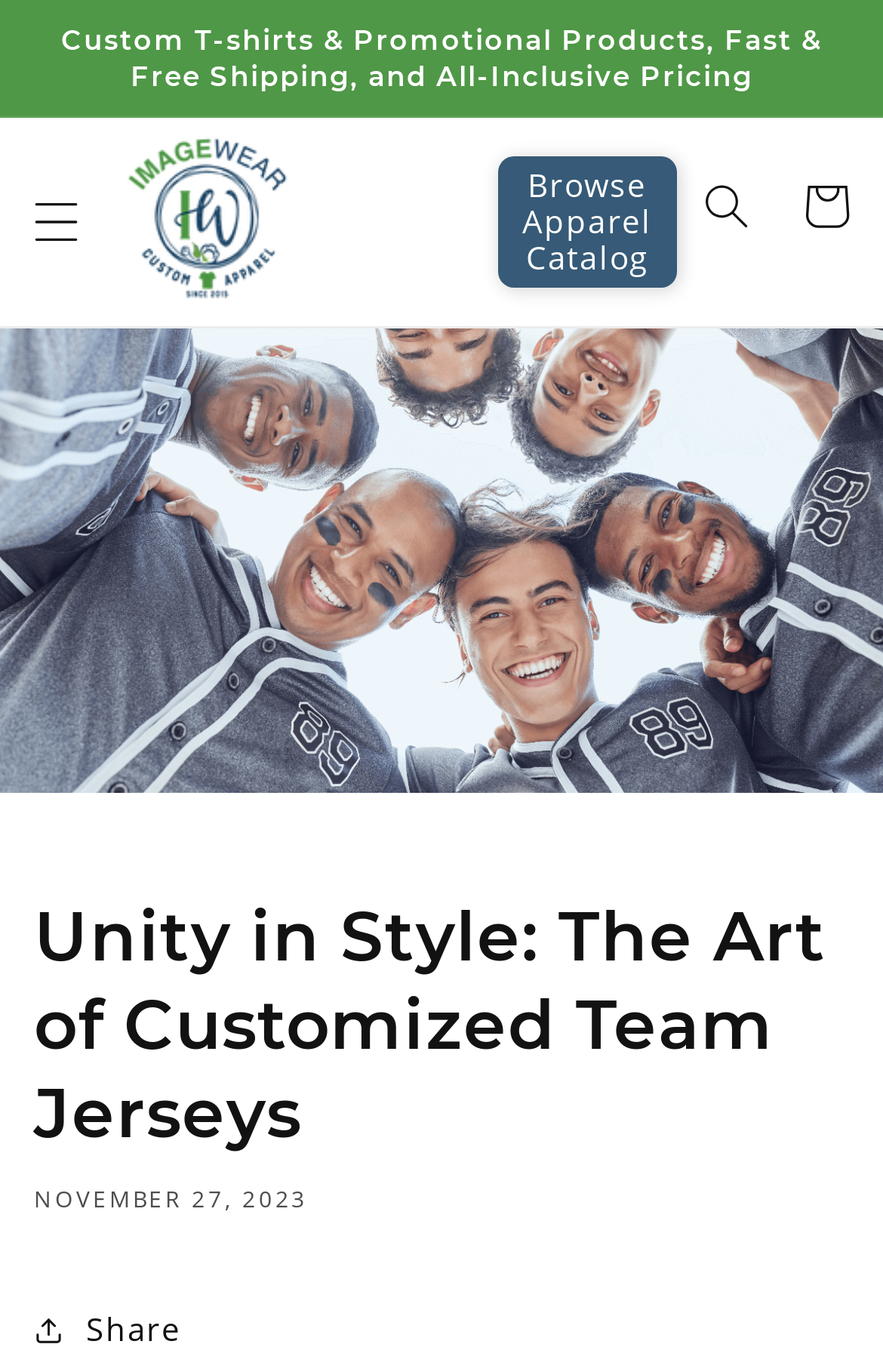Provide a comprehensive description of the webpage.

The webpage is about customized team jerseys, with a focus on personalization and team unity. At the top of the page, there is an announcement section with a static text describing the company's services, including fast and free shipping, and all-inclusive pricing. Below this section, there is a menu button on the left side, and a link to the company's website, ImageWear, on the right side, accompanied by the company's logo.

In the middle of the page, there is a prominent section with a heading that reads "Unity in Style: The Art of Customized Team Jerseys". This section is likely the main content area of the page. Below the heading, there is a timestamp indicating the date of November 27, 2023.

On the right side of the page, there are three links: "Browse Apparel Catalog", "Search", and "Cart". The "Cart" link has an image of customized team jerseys next to it. The "Search" button is a dropdown button that likely opens a search dialog.

Overall, the page has a clean layout, with a clear hierarchy of elements and a focus on showcasing the company's services and products.